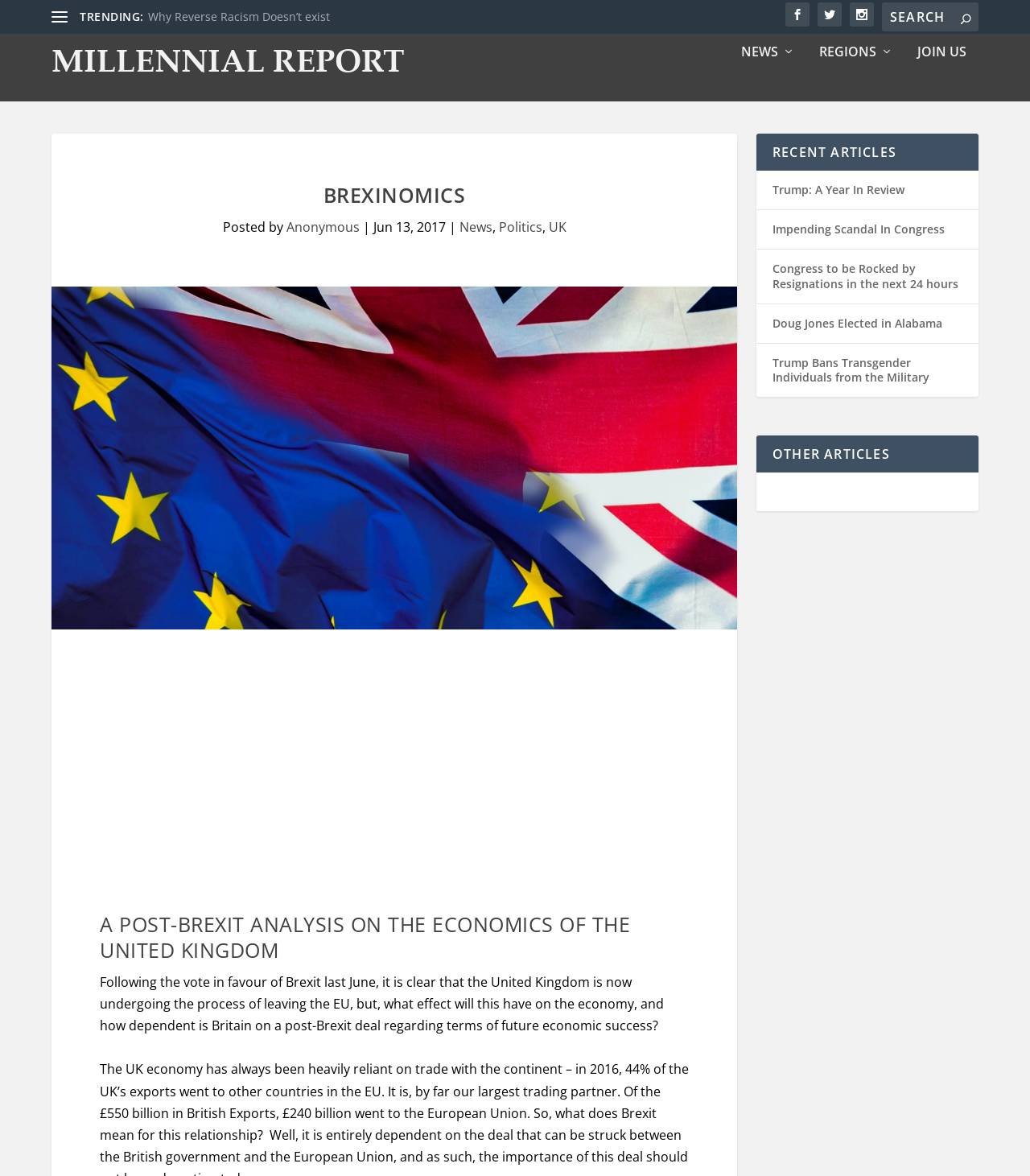Please provide the bounding box coordinates for the element that needs to be clicked to perform the instruction: "Read the post-Brexit analysis". The coordinates must consist of four float numbers between 0 and 1, formatted as [left, top, right, bottom].

[0.097, 0.775, 0.669, 0.826]